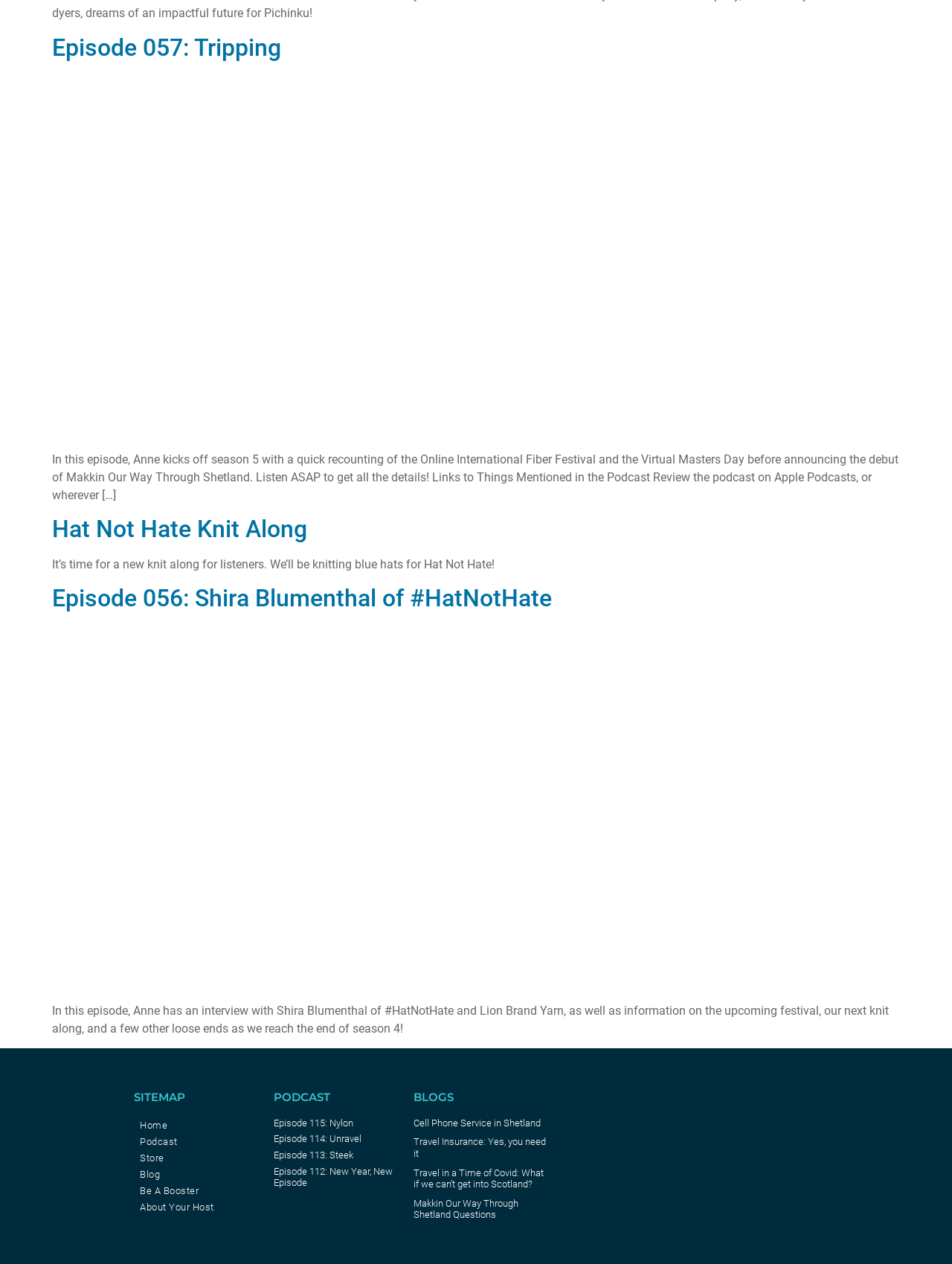What is the title of the latest episode?
Please answer the question with a detailed and comprehensive explanation.

I looked at the first article element and found the heading element with the text 'Episode 057: Tripping', which suggests that it is the latest episode.